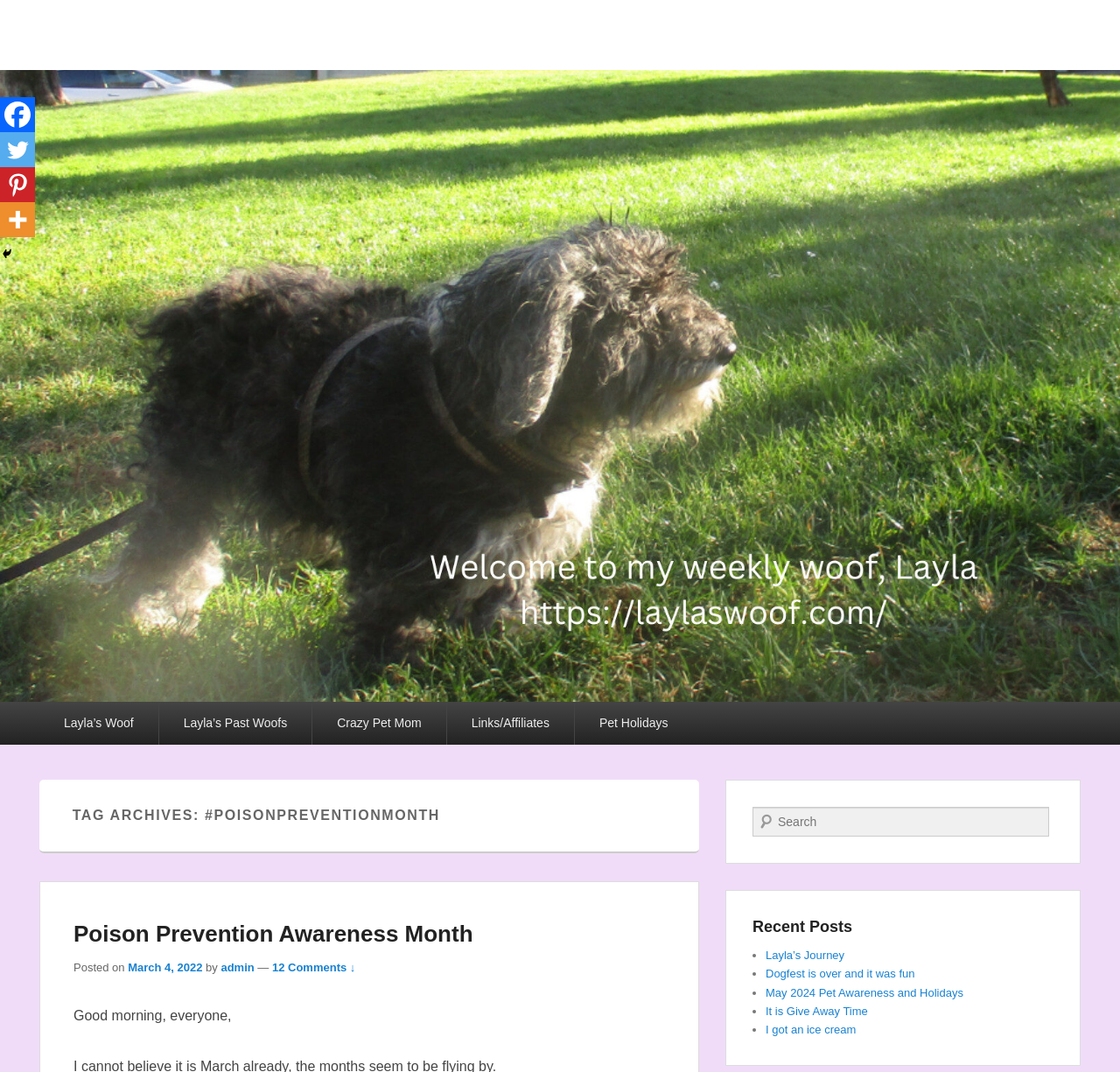What is the name of the dog?
Can you offer a detailed and complete answer to this question?

The name of the dog can be found in the title of the webpage, 'Layla's Woof', and also in the navigation menu, 'Layla’s Woof'.